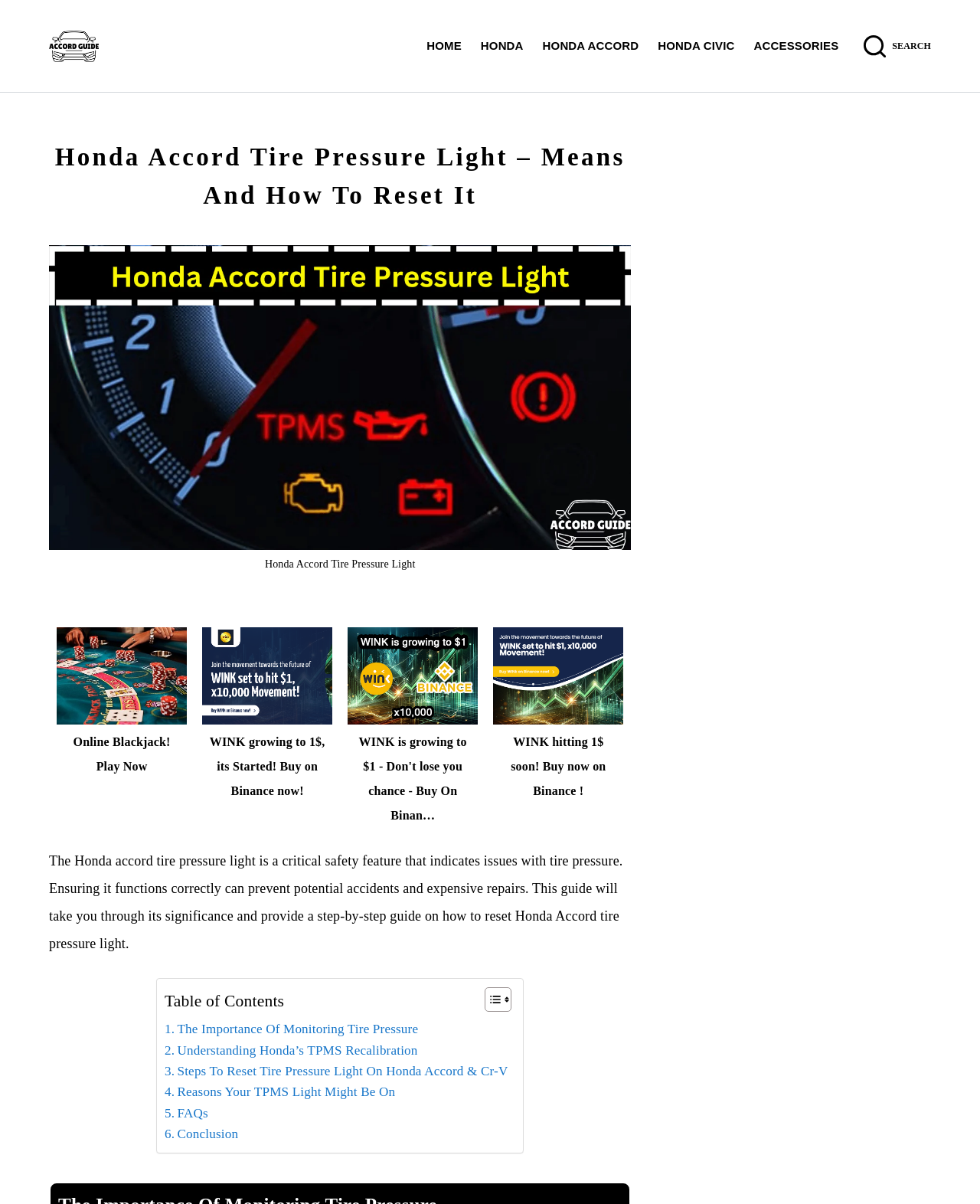Specify the bounding box coordinates of the area that needs to be clicked to achieve the following instruction: "Toggle the table of contents".

[0.483, 0.82, 0.518, 0.846]